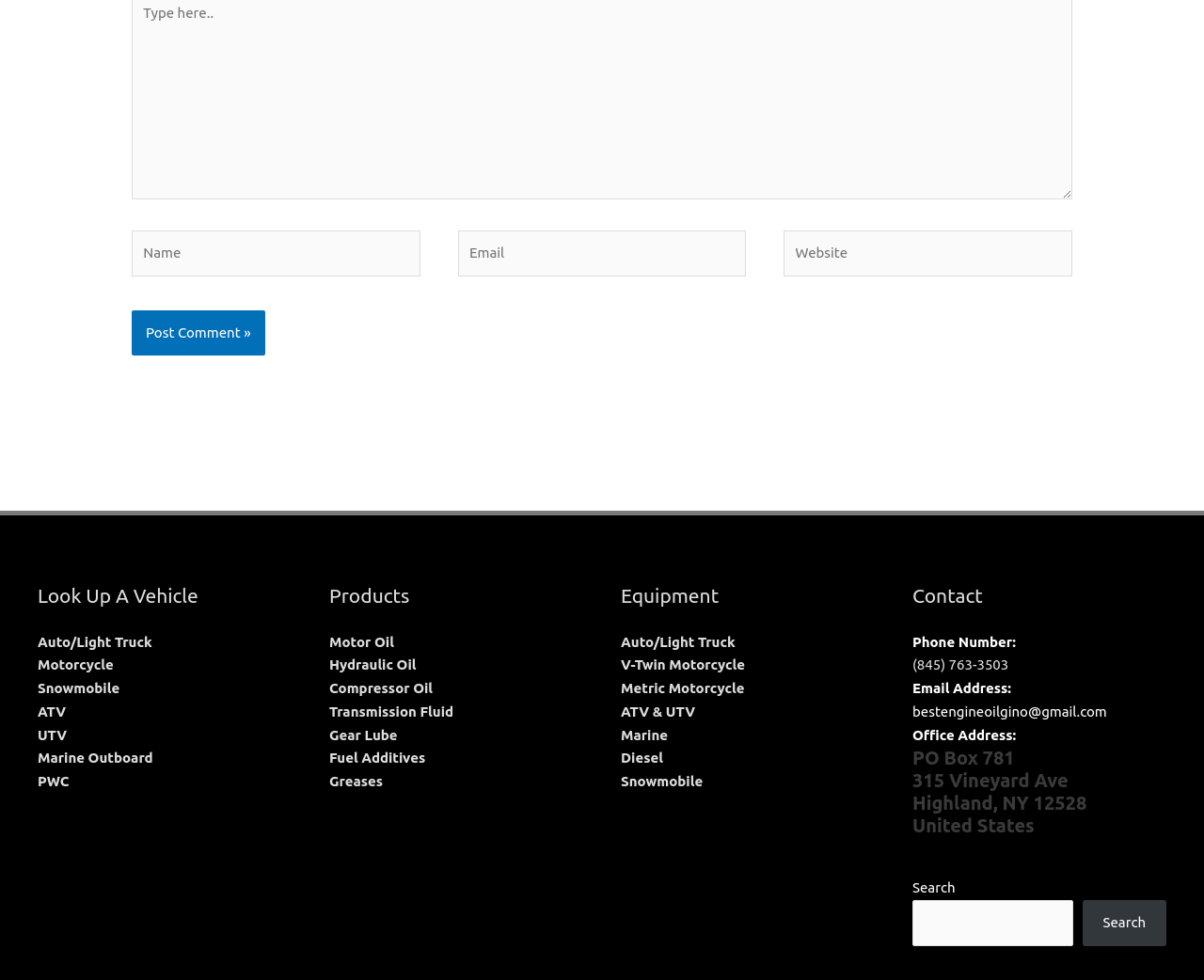What is the purpose of the 'Post Comment »' button?
Please provide a full and detailed response to the question.

The 'Post Comment »' button is located below the 'Name', 'Email', and 'Website' textboxes, suggesting that it is used to submit a comment after filling in the required information.